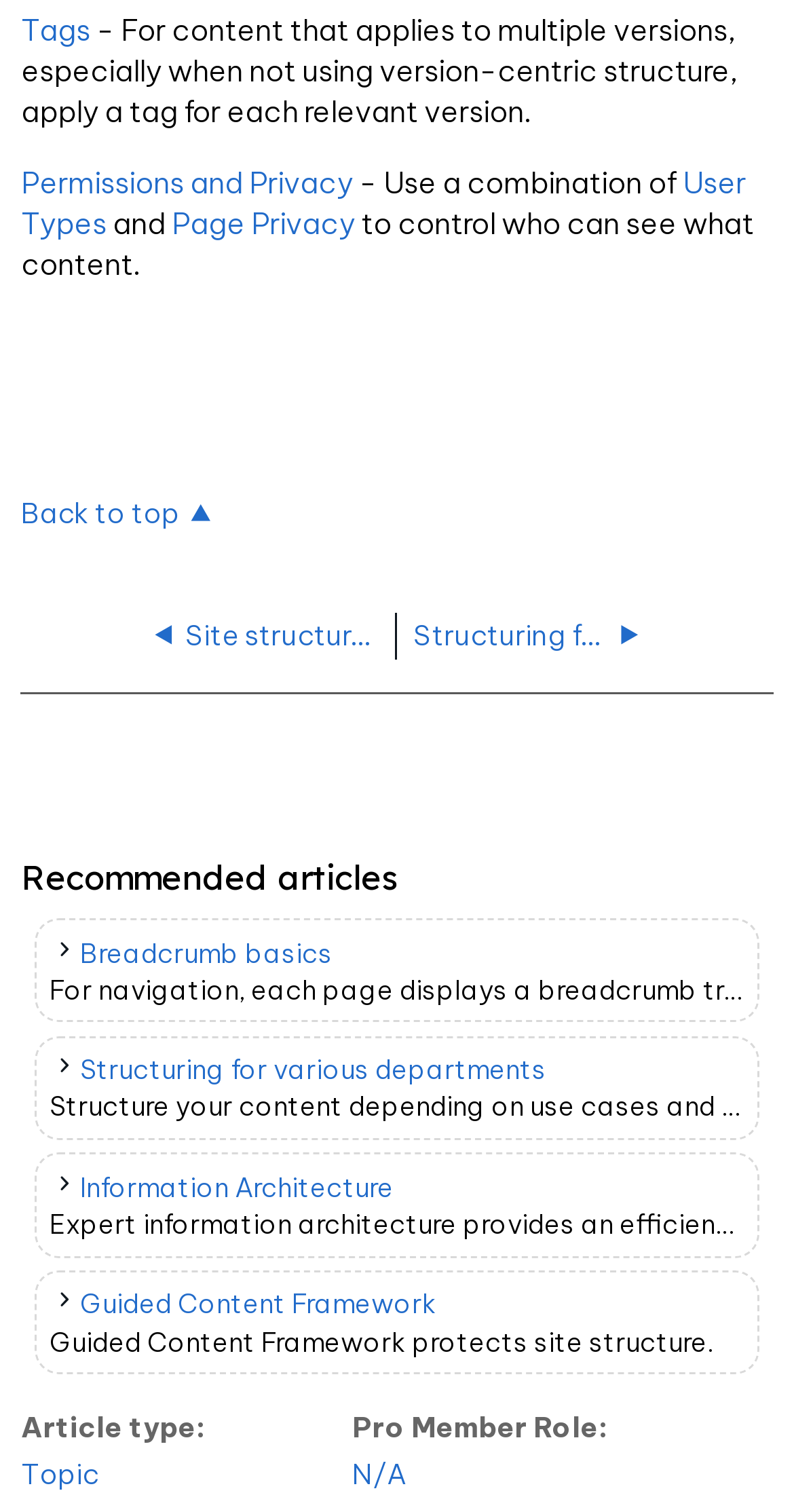Identify the bounding box coordinates of the area you need to click to perform the following instruction: "Click on Tags".

[0.027, 0.008, 0.114, 0.032]